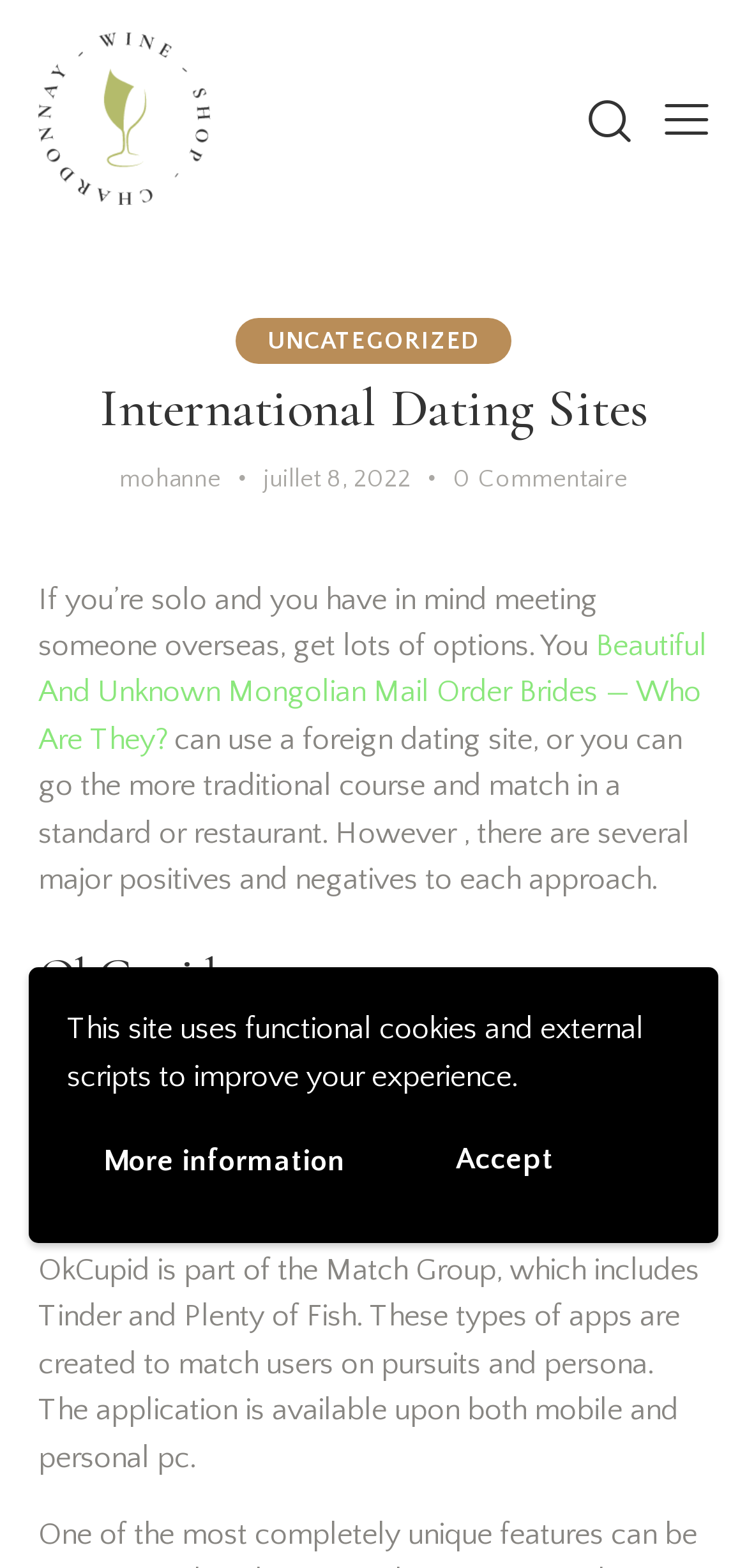Identify the primary heading of the webpage and provide its text.

International Dating Sites